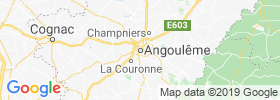Generate an elaborate caption that includes all aspects of the image.

The image showcases a detailed map of Angoulême, highlighting its key locations and roads. This visual representation is part of a dating website's content, specifically aimed at helping users find potential matches in Angoulême. The map illustrates the city’s layout, providing an overview of various neighborhoods and areas where users can connect with others. It complements the site's messaging about facilitating meaningful connections, as it encourages users to explore their surroundings and engage with the local community through the platform.